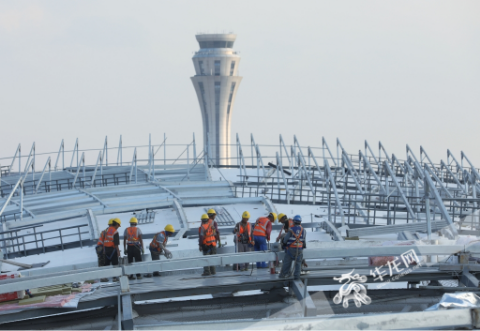What is the size of the T3B terminal's construction area?
Please give a detailed and elaborate answer to the question based on the image.

The T3B terminal is notable for being the largest single satellite hall globally, with a construction area of approximately 360,000 square meters, as mentioned in the caption.